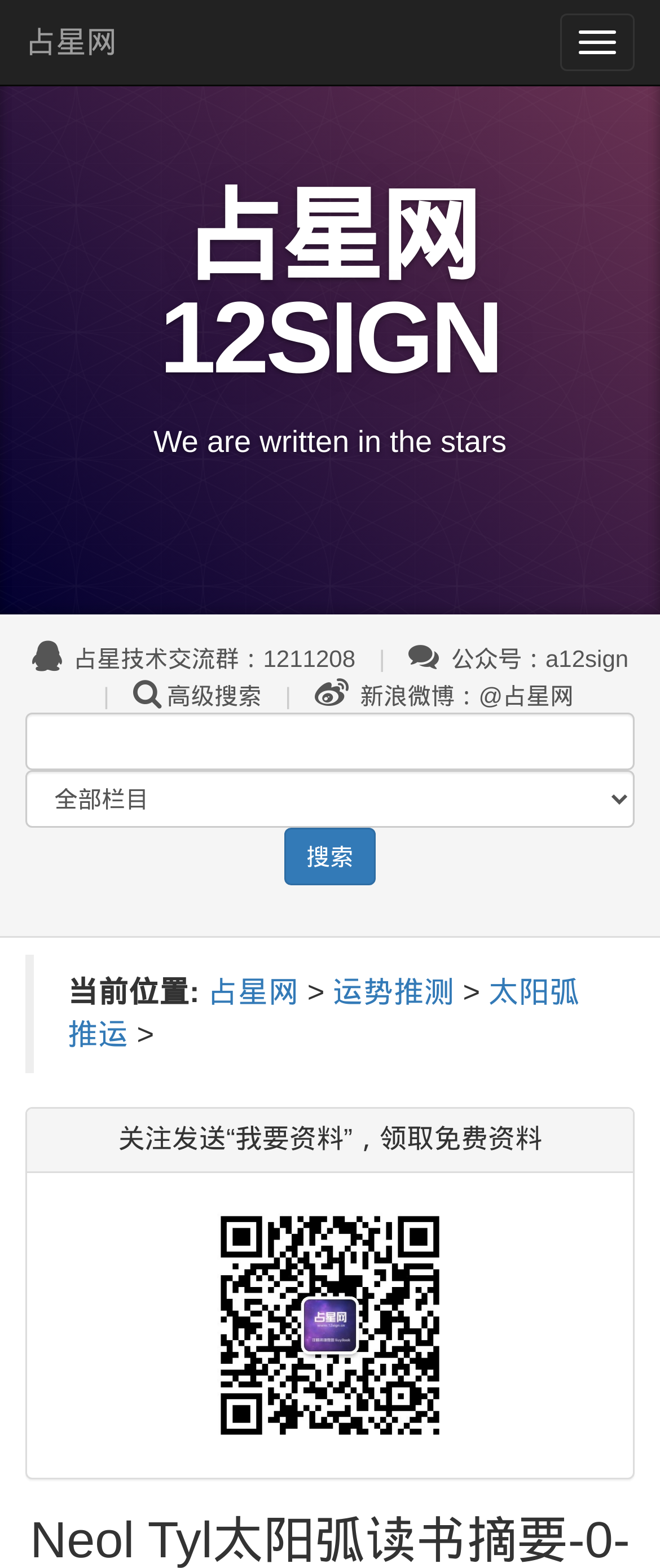Find the bounding box coordinates of the clickable area that will achieve the following instruction: "Visit 占星网".

[0.0, 0.0, 0.215, 0.054]